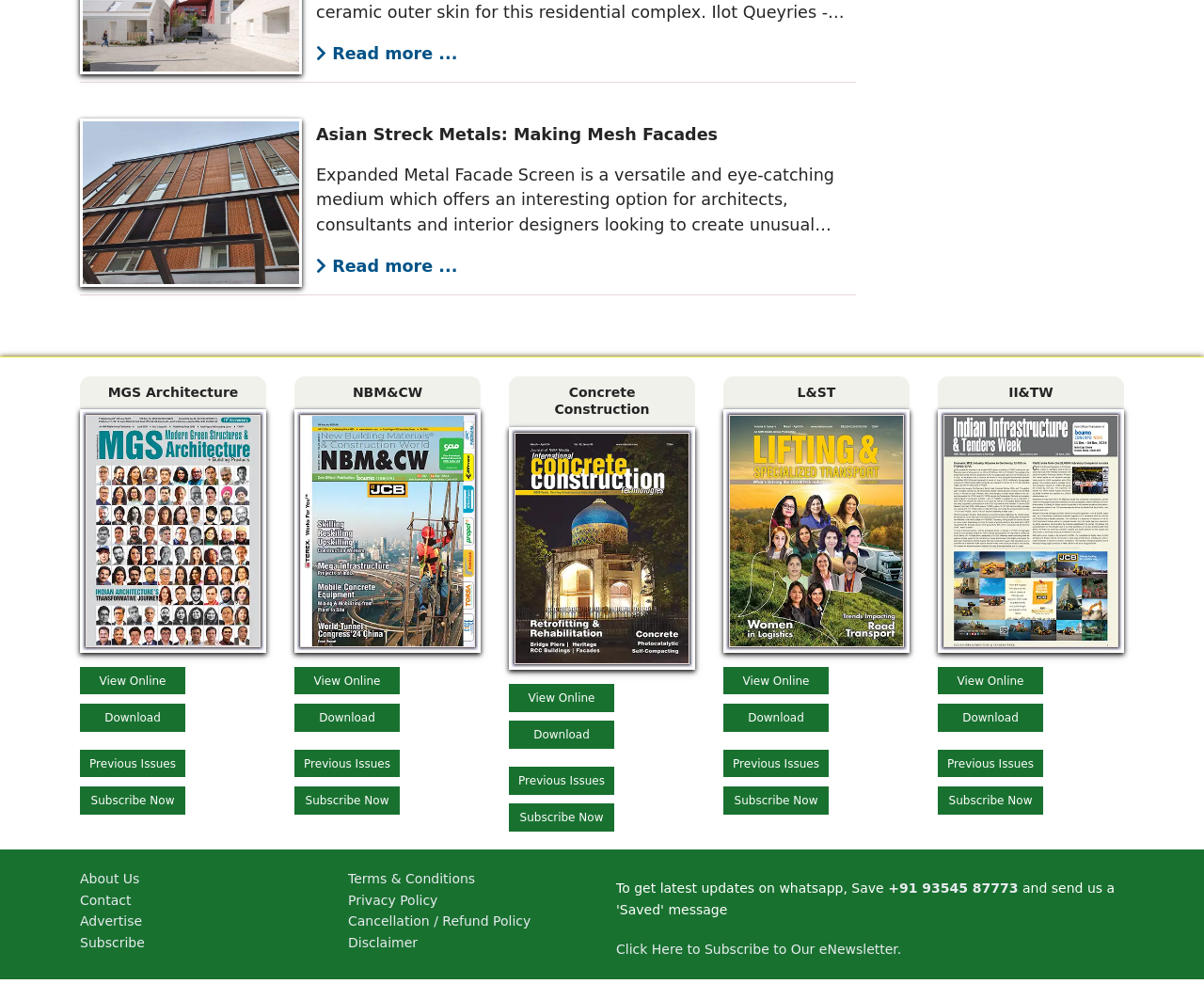Identify the bounding box coordinates of the region I need to click to complete this instruction: "Read more about Asian Streck Metals".

[0.262, 0.045, 0.38, 0.064]